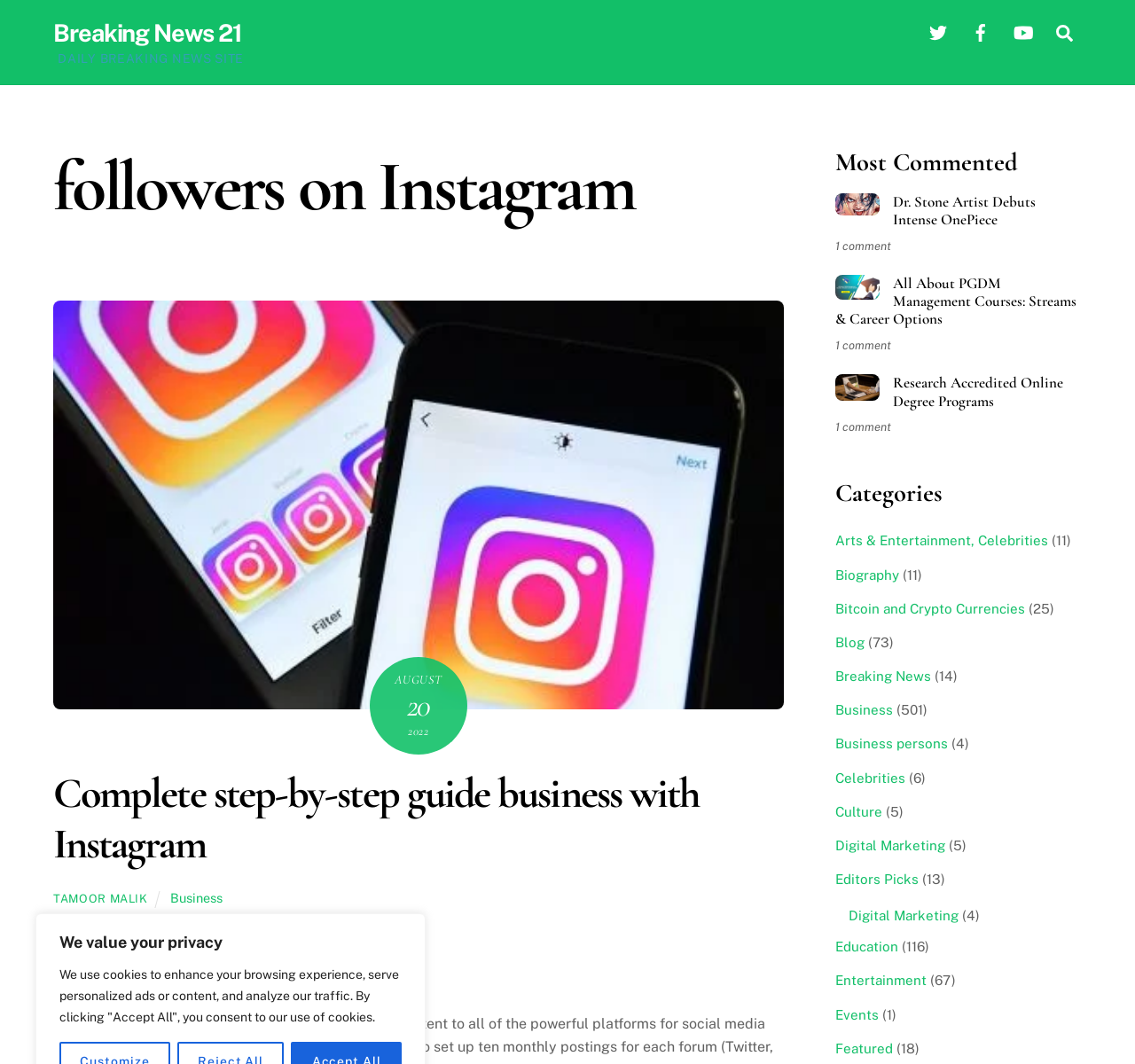Determine the bounding box coordinates for the area that should be clicked to carry out the following instruction: "Explore the Categories section".

[0.736, 0.446, 0.953, 0.481]